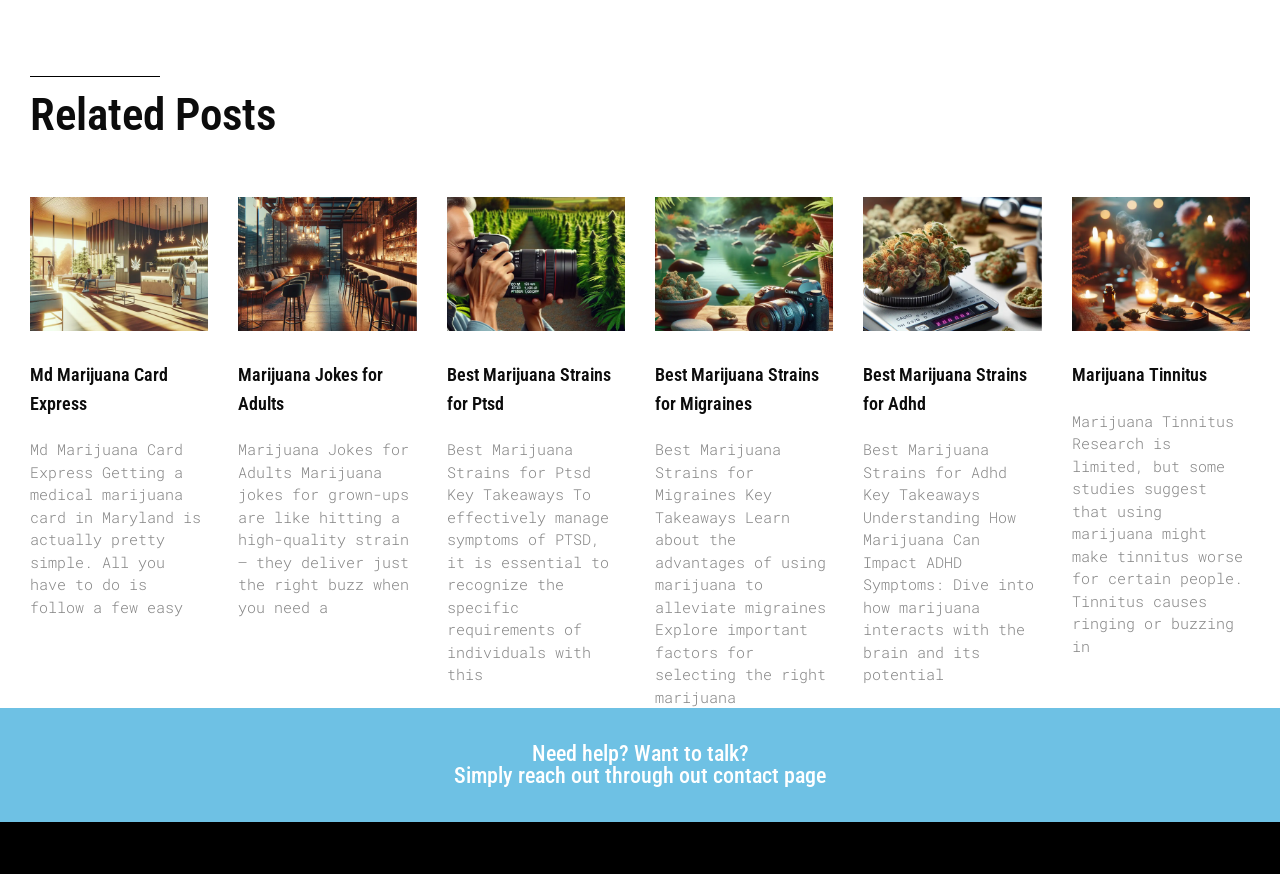Please answer the following question using a single word or phrase: 
How many links are in the second article?

2